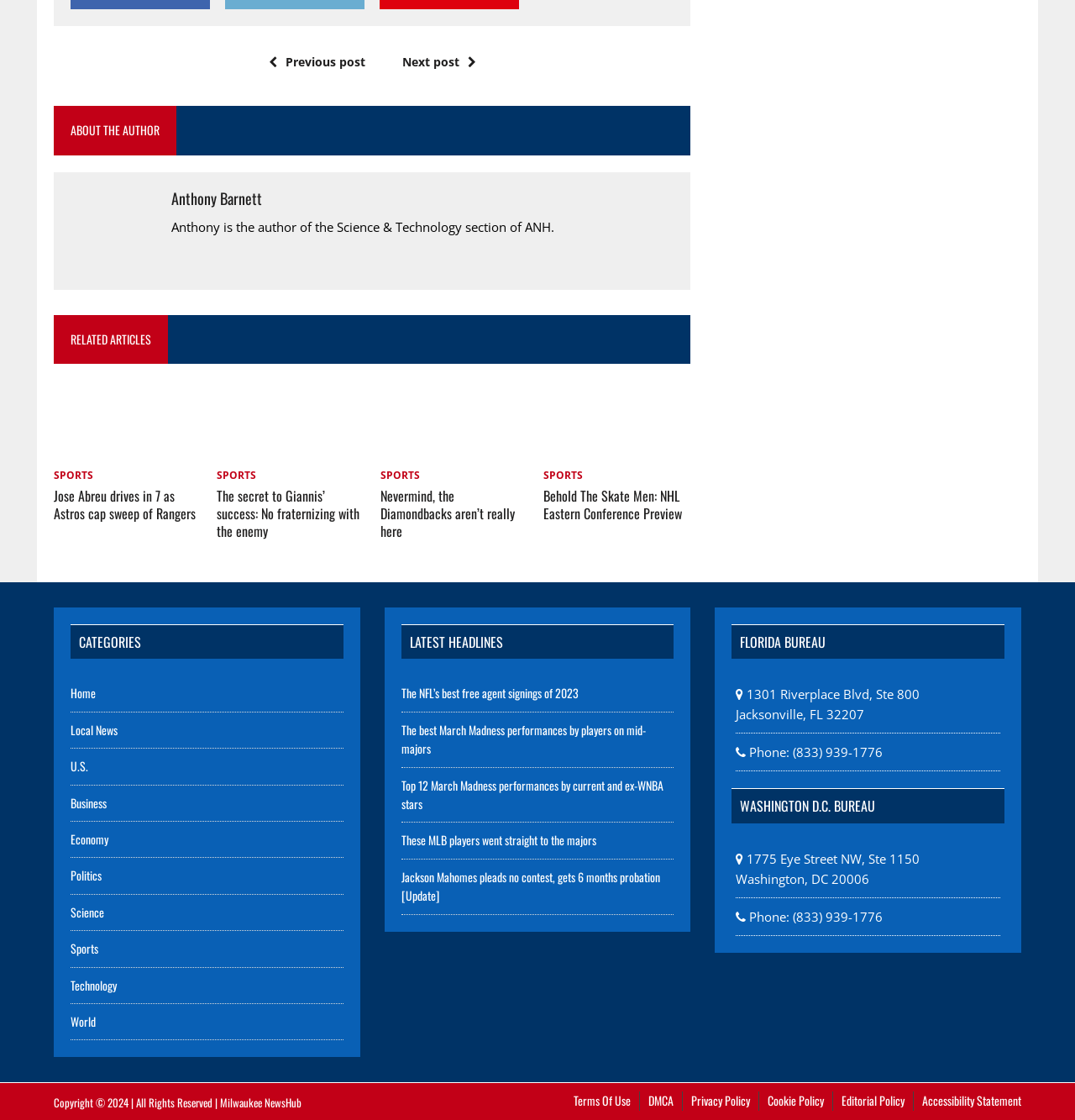Please locate the clickable area by providing the bounding box coordinates to follow this instruction: "Subscribe to the newsletter".

None